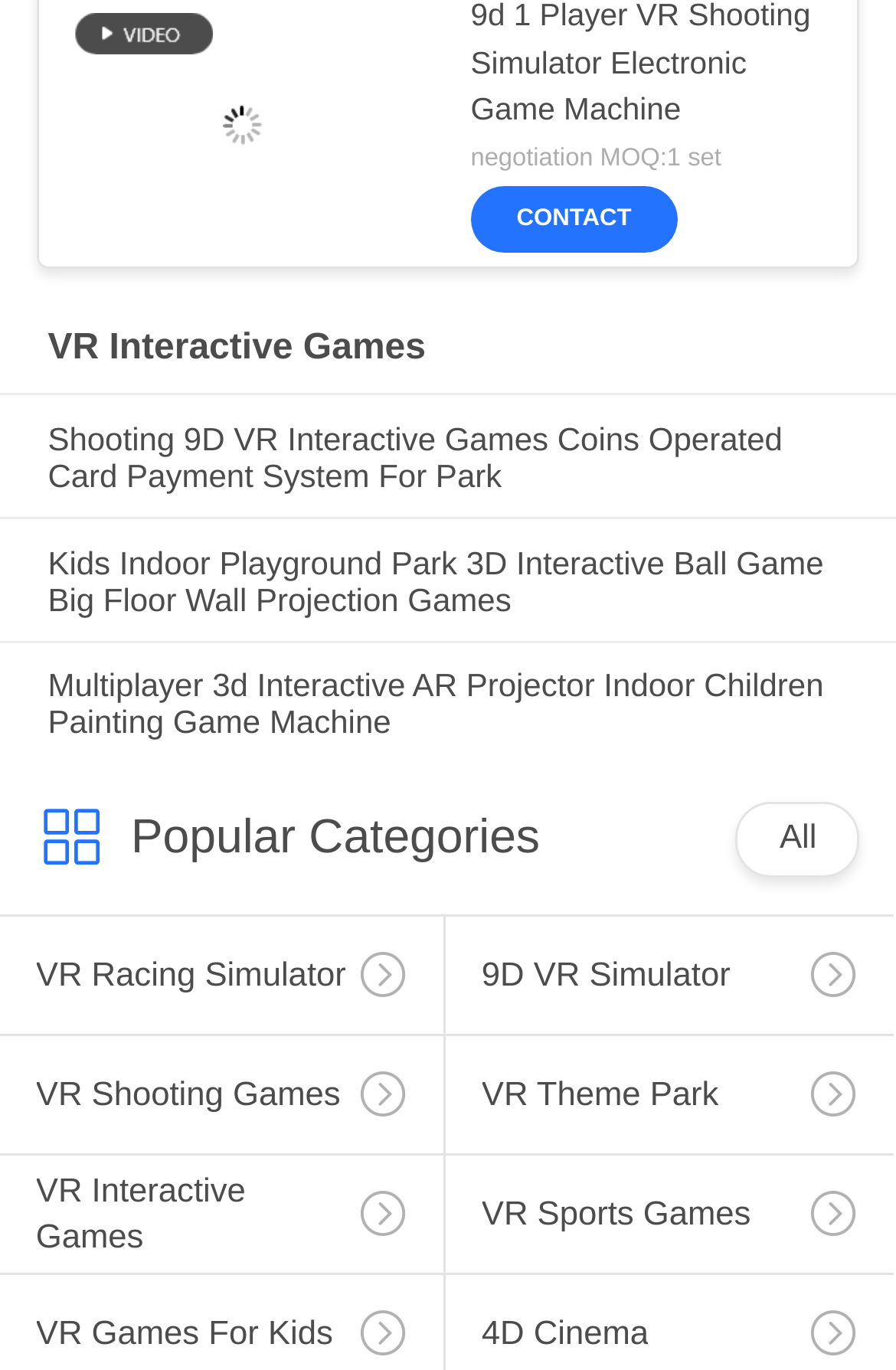What is the name of the product with the image?
Using the image as a reference, give a one-word or short phrase answer.

9d 1 Player VR Shooting Simulator Electronic Game Machine